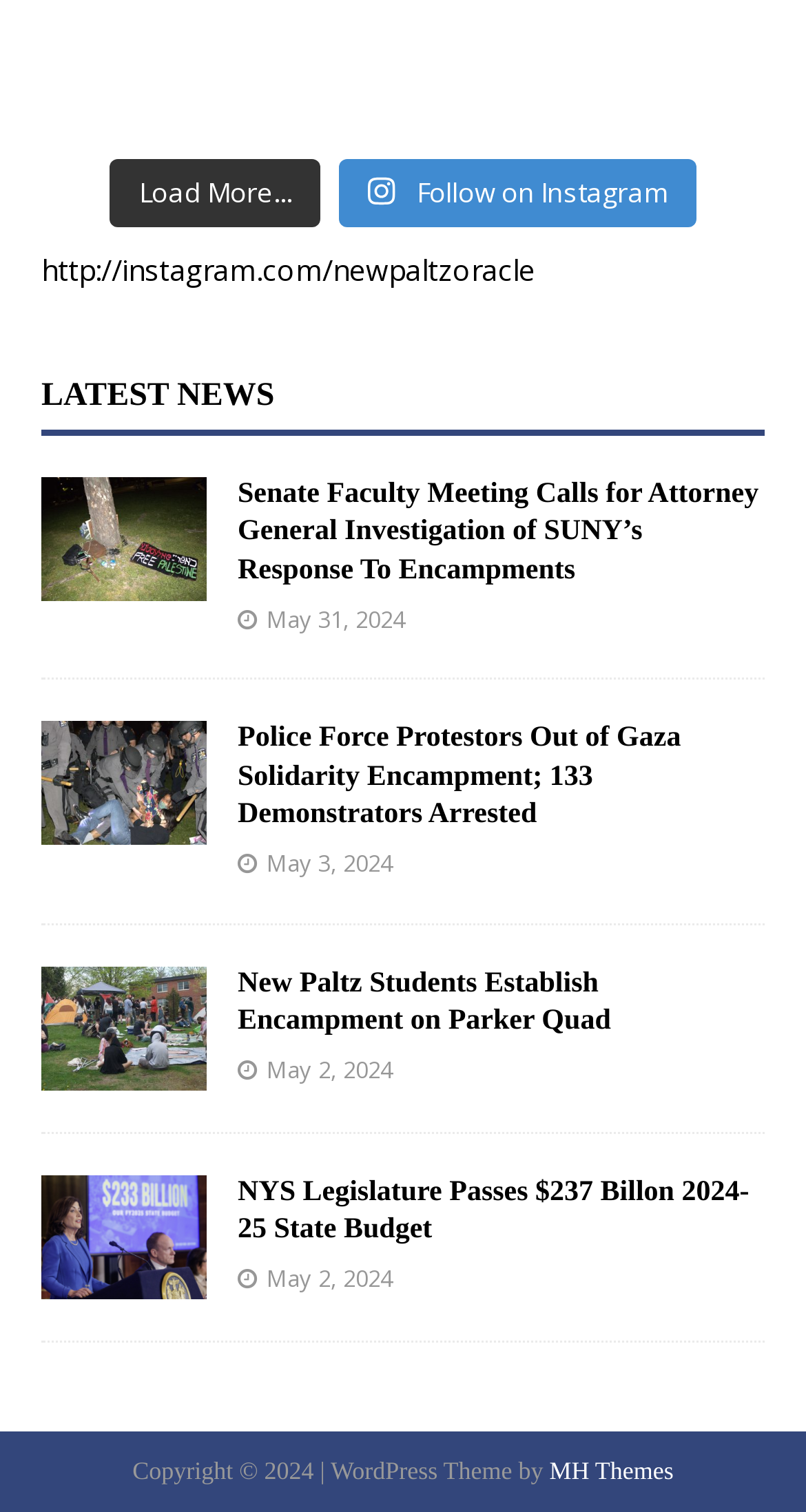Determine the bounding box coordinates for the UI element with the following description: "Follow on Instagram". The coordinates should be four float numbers between 0 and 1, represented as [left, top, right, bottom].

[0.422, 0.105, 0.863, 0.15]